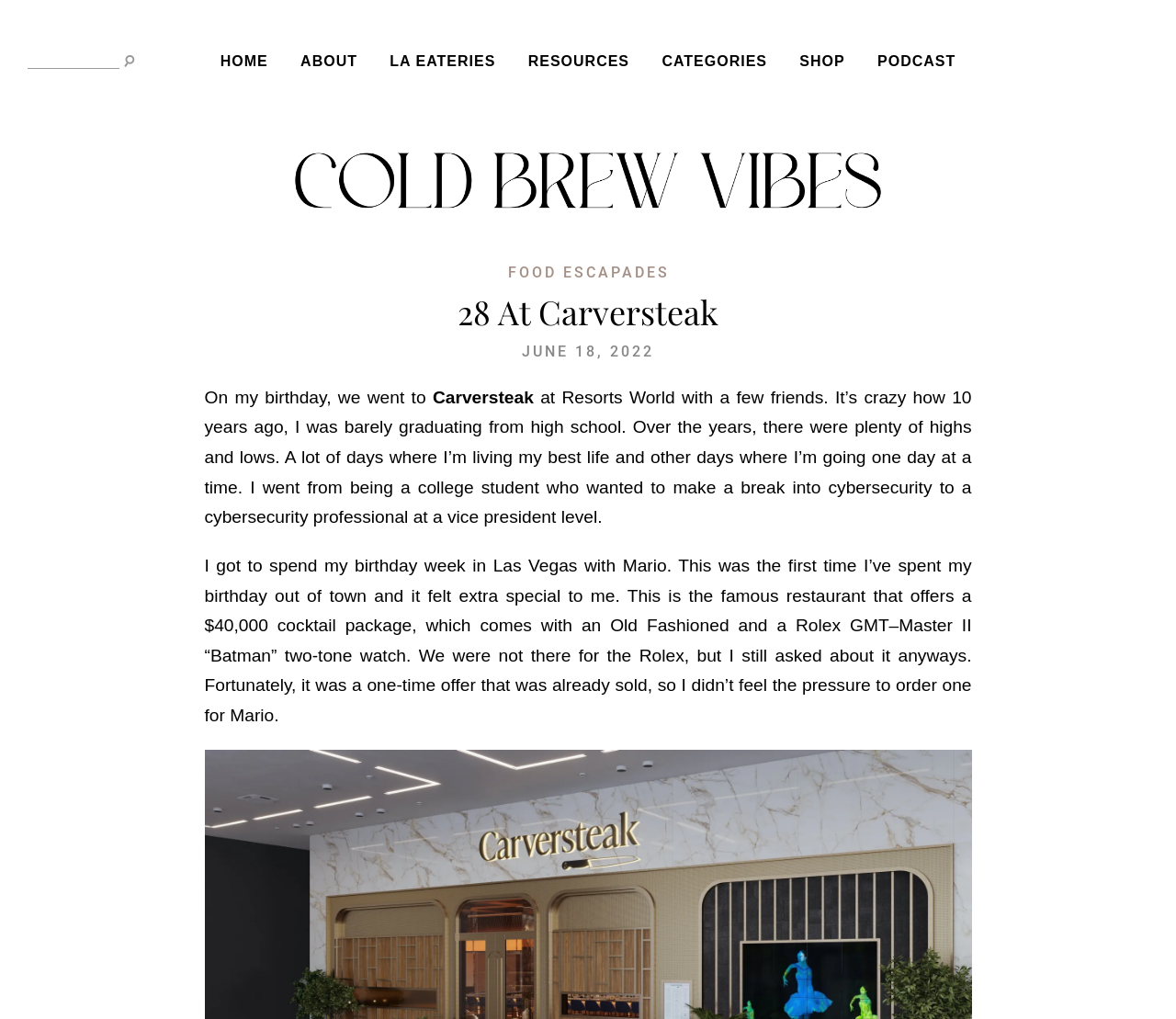Provide a brief response to the question below using one word or phrase:
What is the price of the cocktail package offered by the restaurant?

$40,000